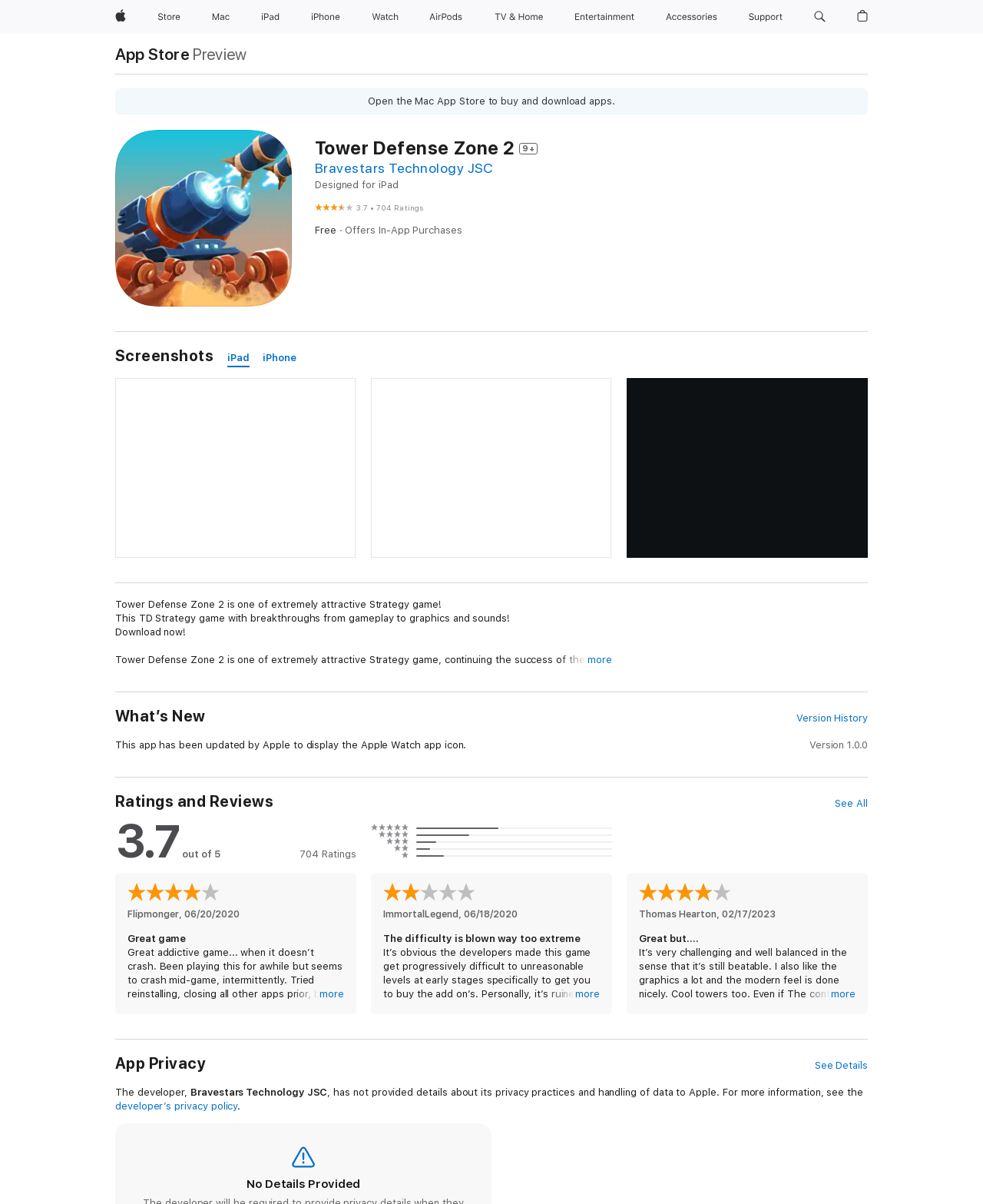What devices is Tower Defense Zone 2 compatible with?
Based on the image, respond with a single word or phrase.

iPad and iPhone